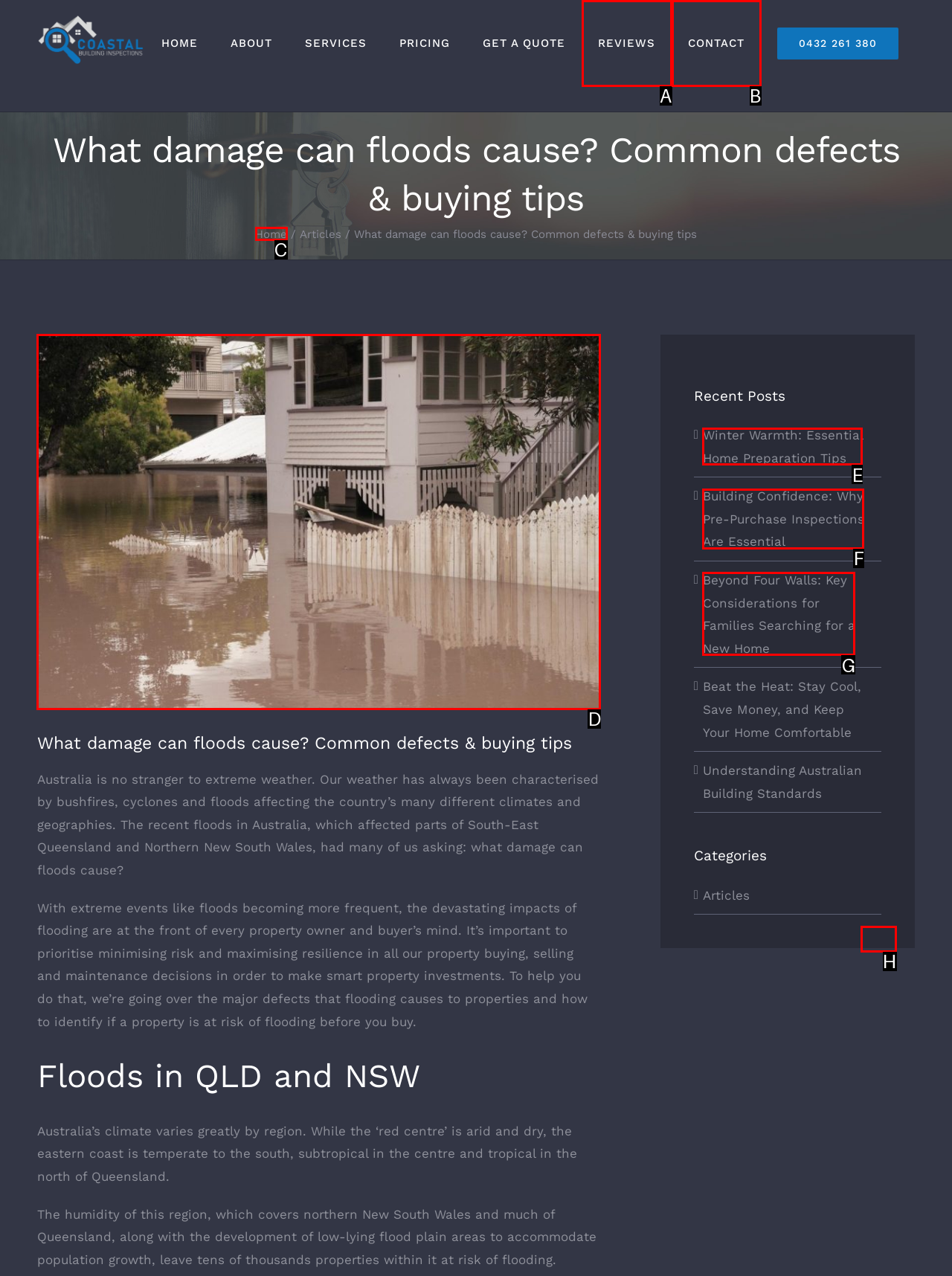Select the correct option from the given choices to perform this task: View the article about what damage can floods do. Provide the letter of that option.

D